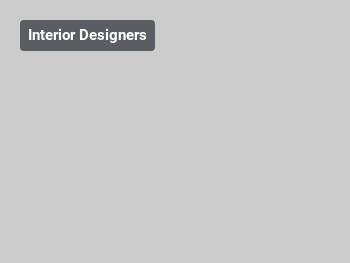Provide a comprehensive description of the image.

The image titled "Cozy Home" showcases a warm and inviting interior space that exemplifies the theme of creating a comfortable home environment. Accompanying the image is a clickable link labeled "Interior Designers," suggesting a focus on professional guidance in enhancing home aesthetics. This section is part of an article discussing "Create A Cozy Home With Lighting In 8 Brilliant Ways," which emphasizes the importance of lighting in establishing a cozy atmosphere. The image aligns with the overall theme of the article, encouraging readers to explore innovative lighting ideas that can elevate their living spaces. The article also notes the popularity of such content, indicated by its viewer count of 2.2K and a recommended reading time of 4 minutes, making it an accessible resource for those looking to enhance their home decor.